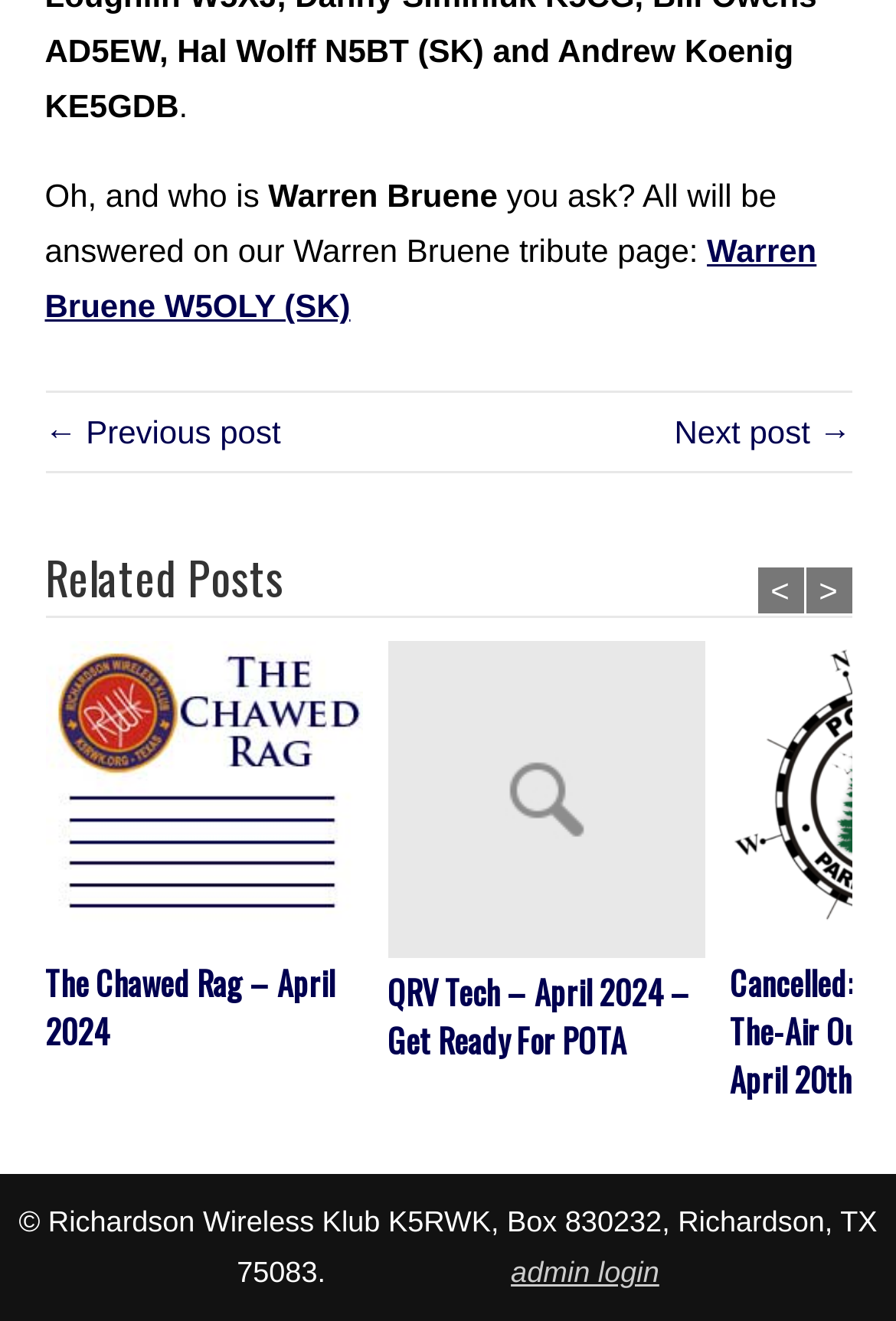Kindly determine the bounding box coordinates for the clickable area to achieve the given instruction: "Click on the 'Warren Bruene W5OLY (SK)' link".

[0.05, 0.176, 0.911, 0.245]